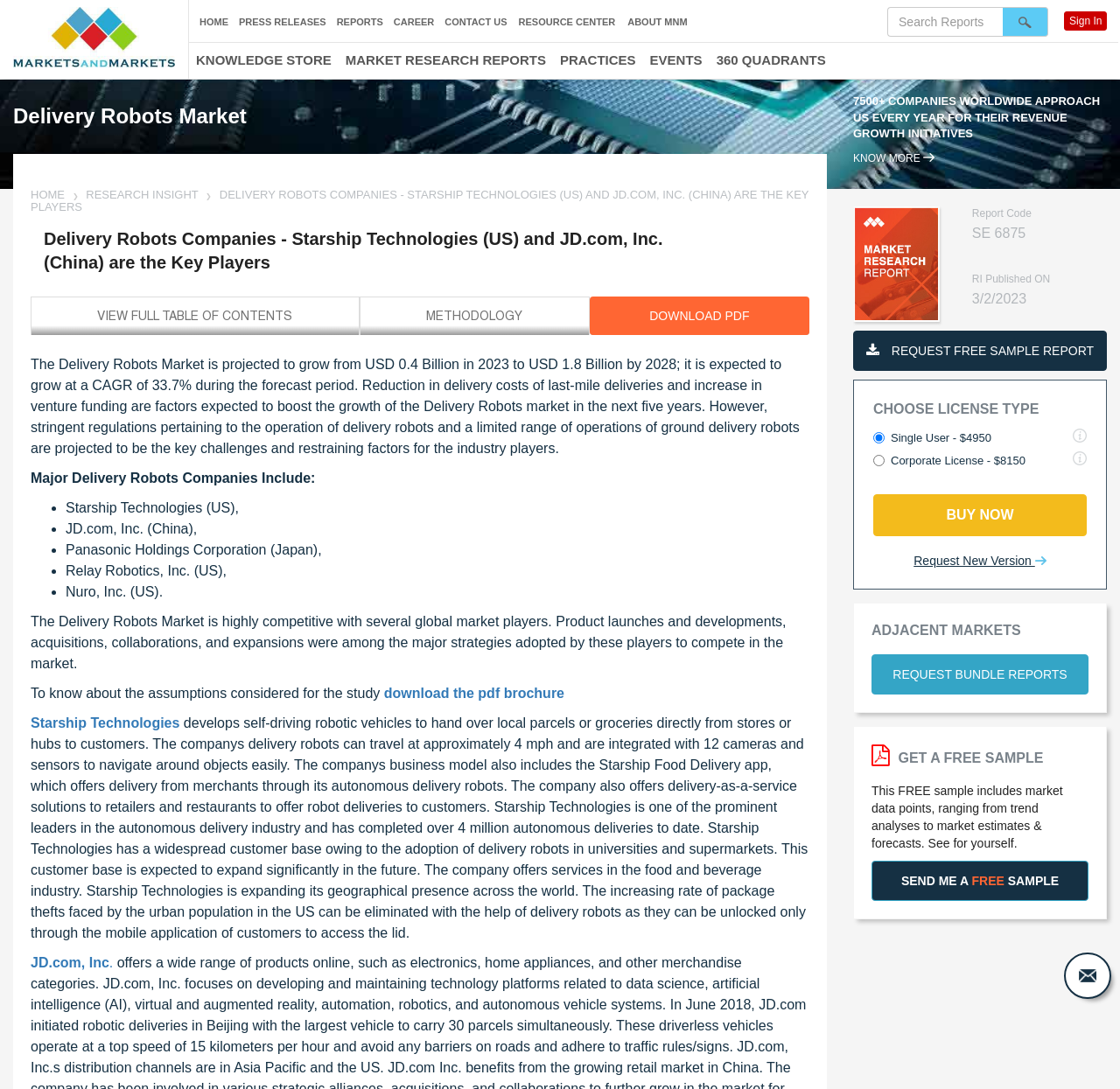Please extract the webpage's main title and generate its text content.

HOME  RESEARCH INSIGHT  DELIVERY ROBOTS COMPANIES - STARSHIP TECHNOLOGIES (US) AND JD.COM, INC. (CHINA) ARE THE KEY PLAYERS